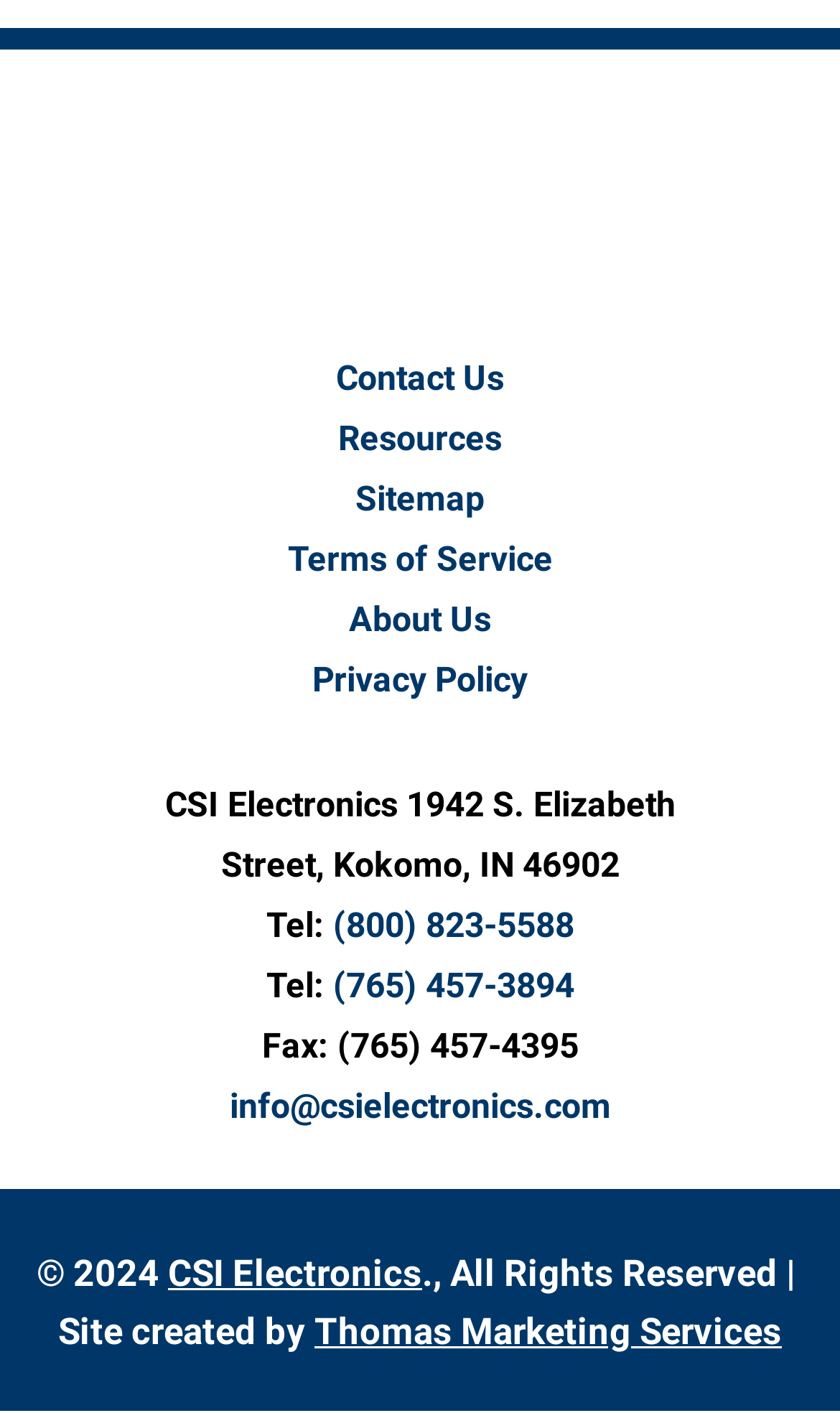Highlight the bounding box of the UI element that corresponds to this description: "alt="CSI Electronics." title="CSI Electronics."".

[0.162, 0.072, 0.838, 0.201]